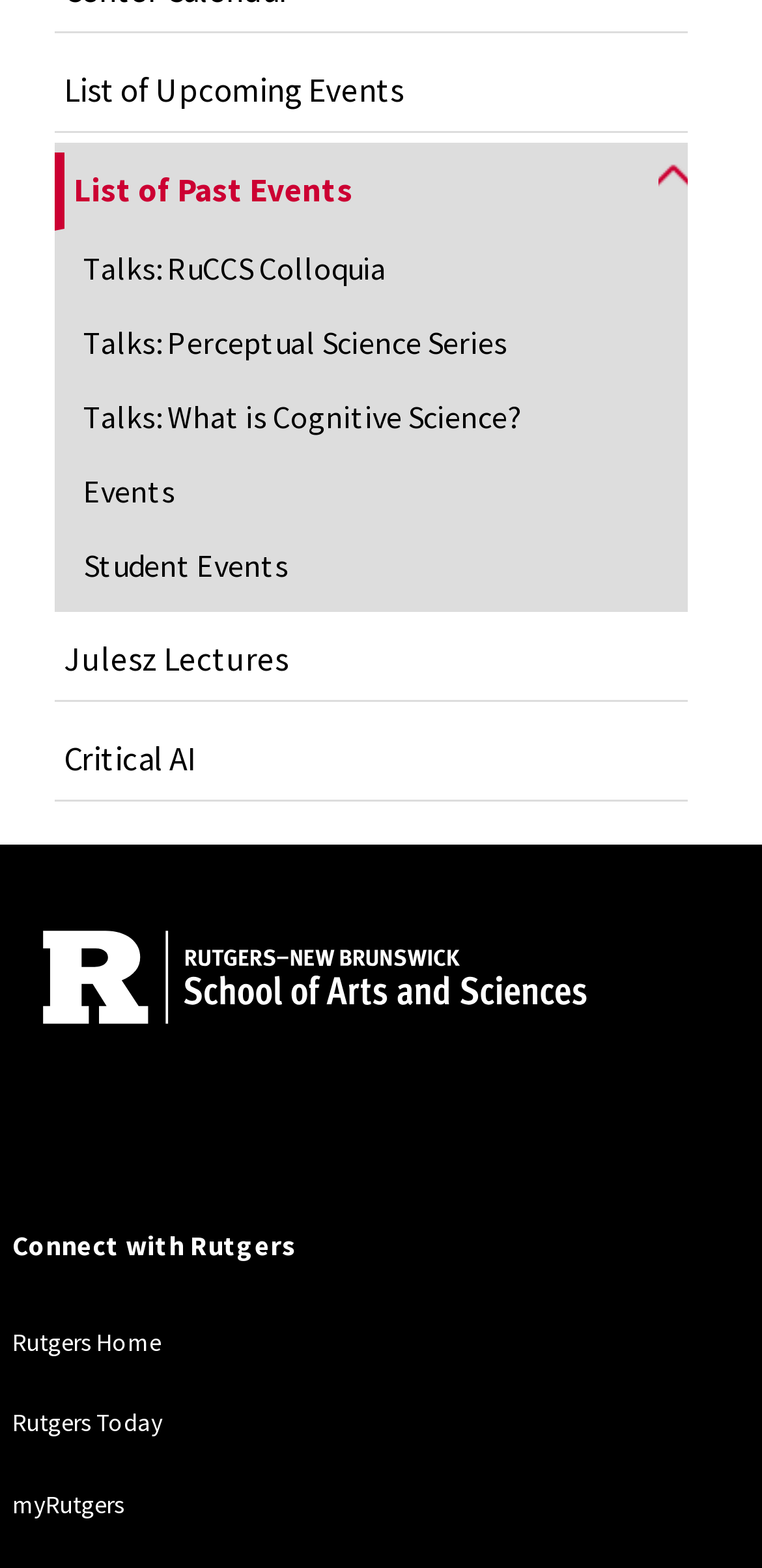Identify the bounding box coordinates for the element you need to click to achieve the following task: "Learn about RuCCS Colloquia". The coordinates must be four float values ranging from 0 to 1, formatted as [left, top, right, bottom].

[0.071, 0.147, 0.852, 0.195]